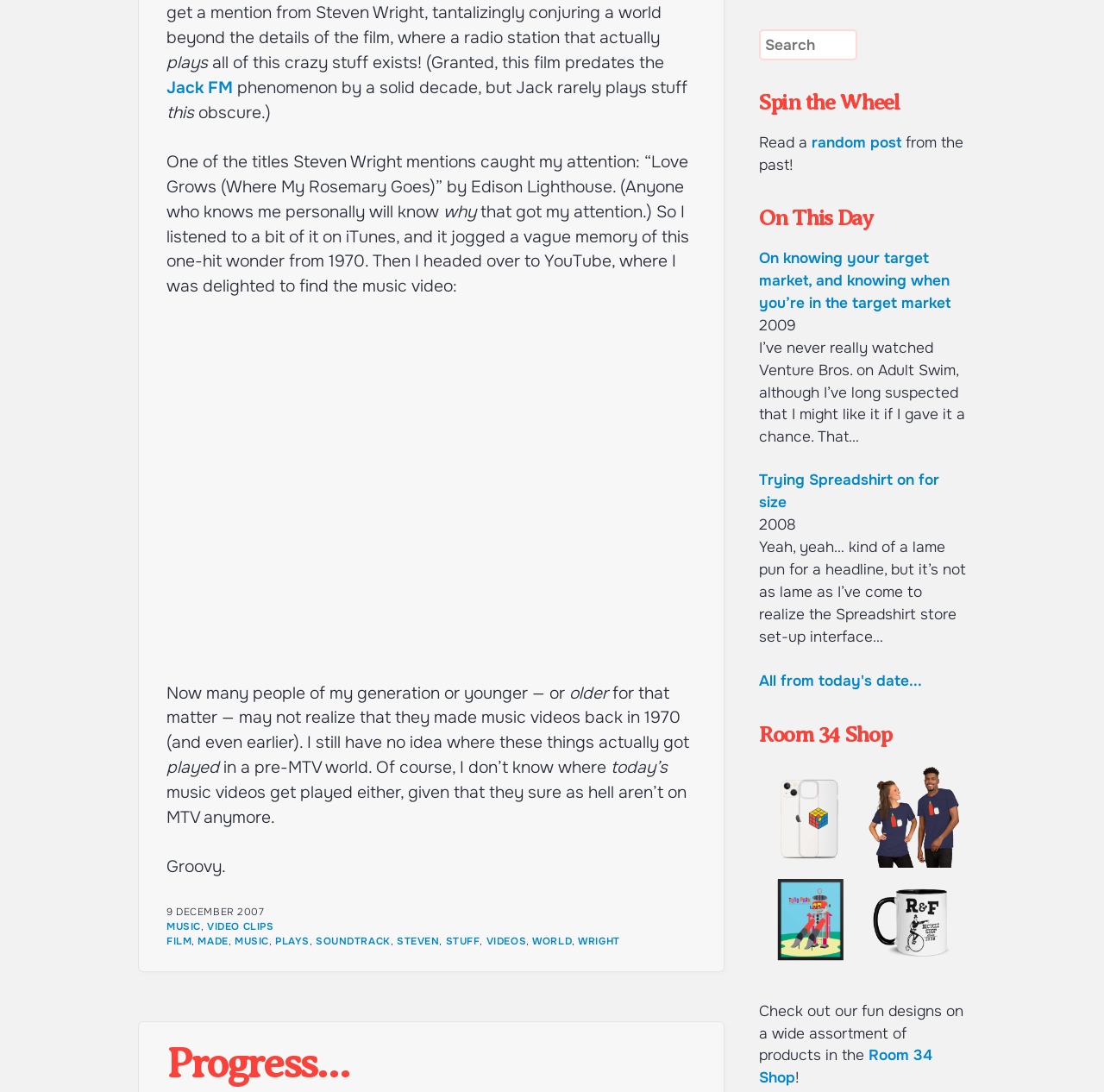Identify the bounding box coordinates for the UI element mentioned here: "Room 34 Shop". Provide the coordinates as four float values between 0 and 1, i.e., [left, top, right, bottom].

[0.688, 0.958, 0.845, 0.996]